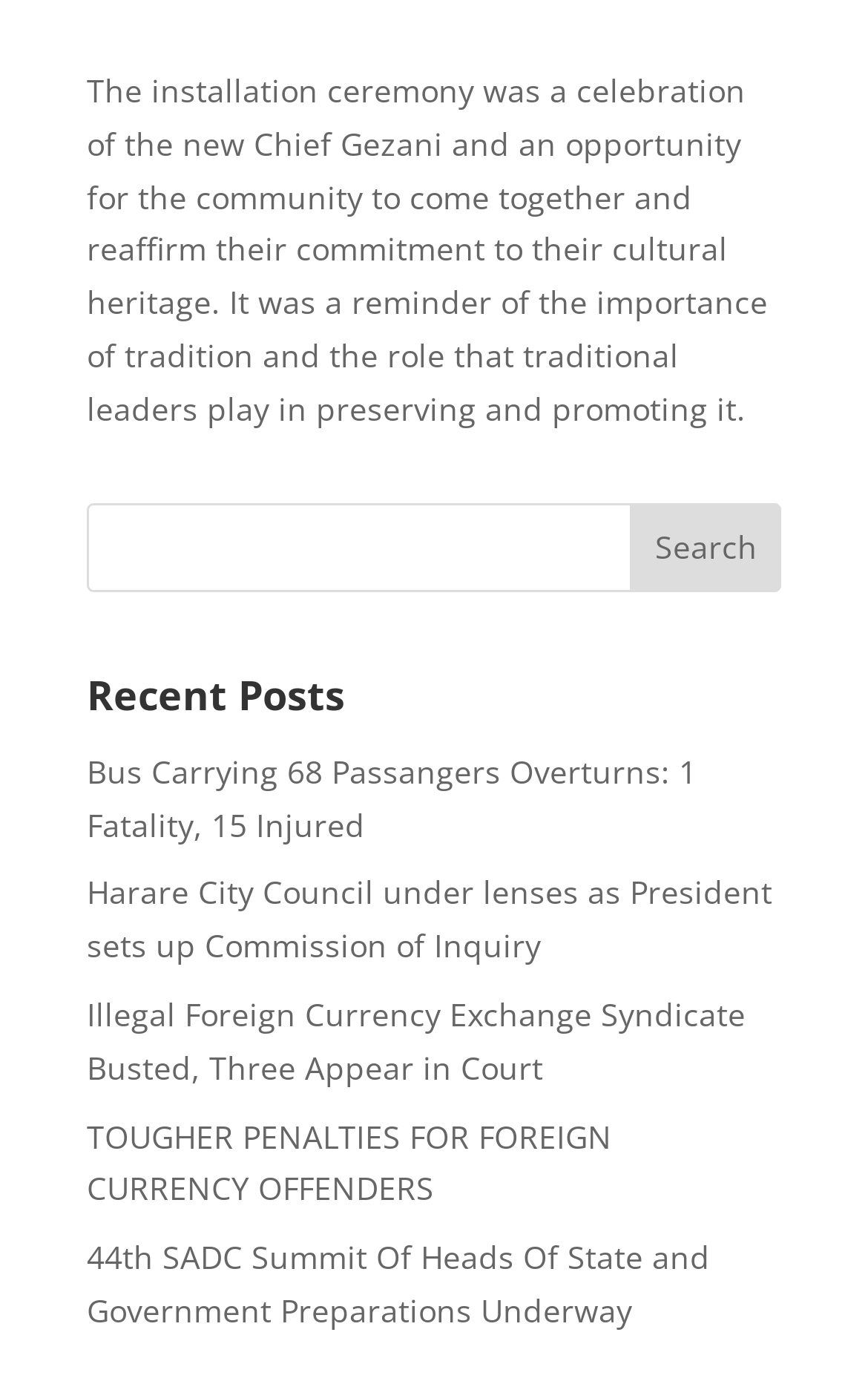Carefully observe the image and respond to the question with a detailed answer:
What is the purpose of the search bar?

The search bar is a textbox with a 'Search' button, which suggests that its purpose is to allow users to search for specific content within the website.